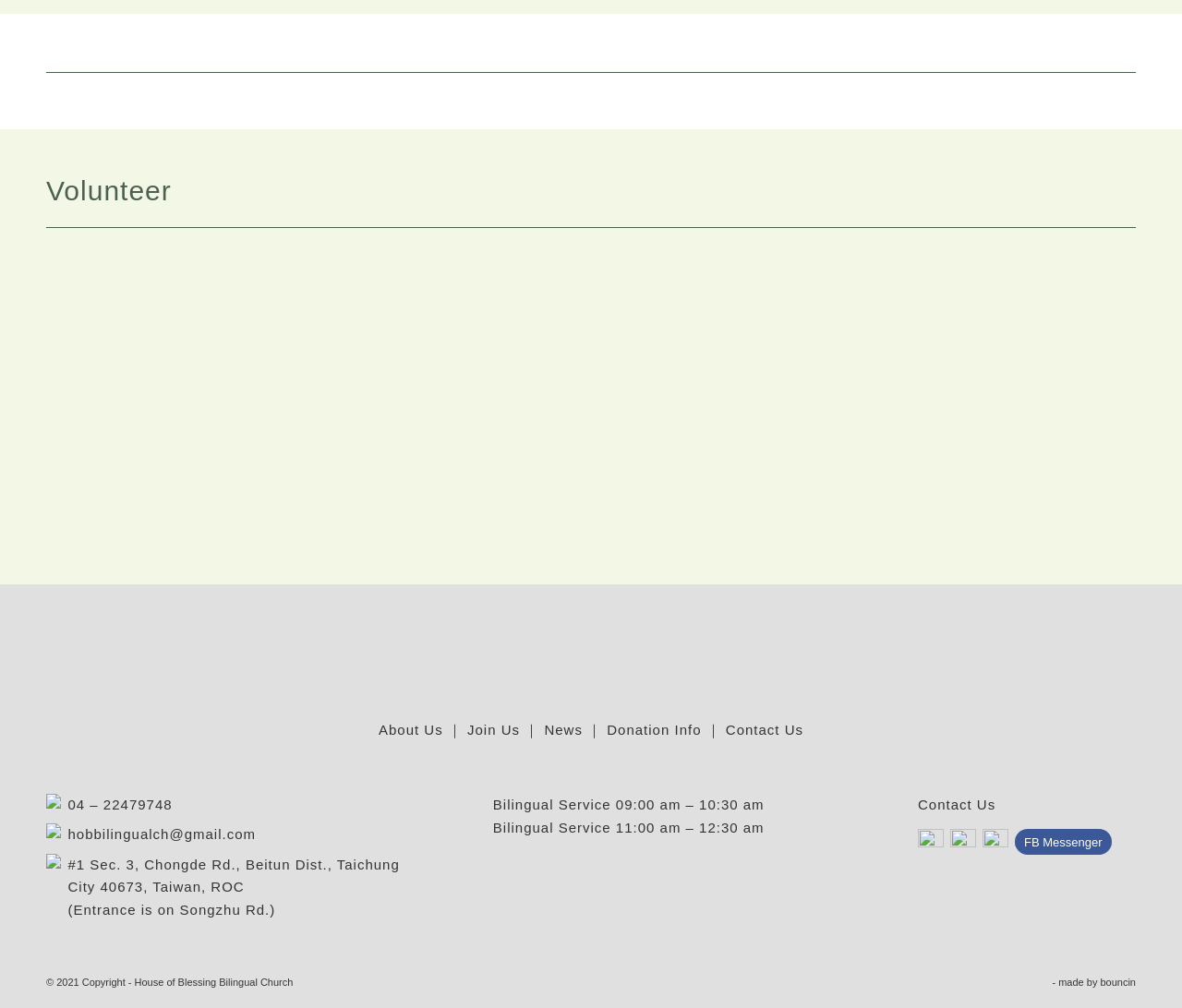Please identify the bounding box coordinates for the region that you need to click to follow this instruction: "Get the church's address".

[0.057, 0.847, 0.357, 0.915]